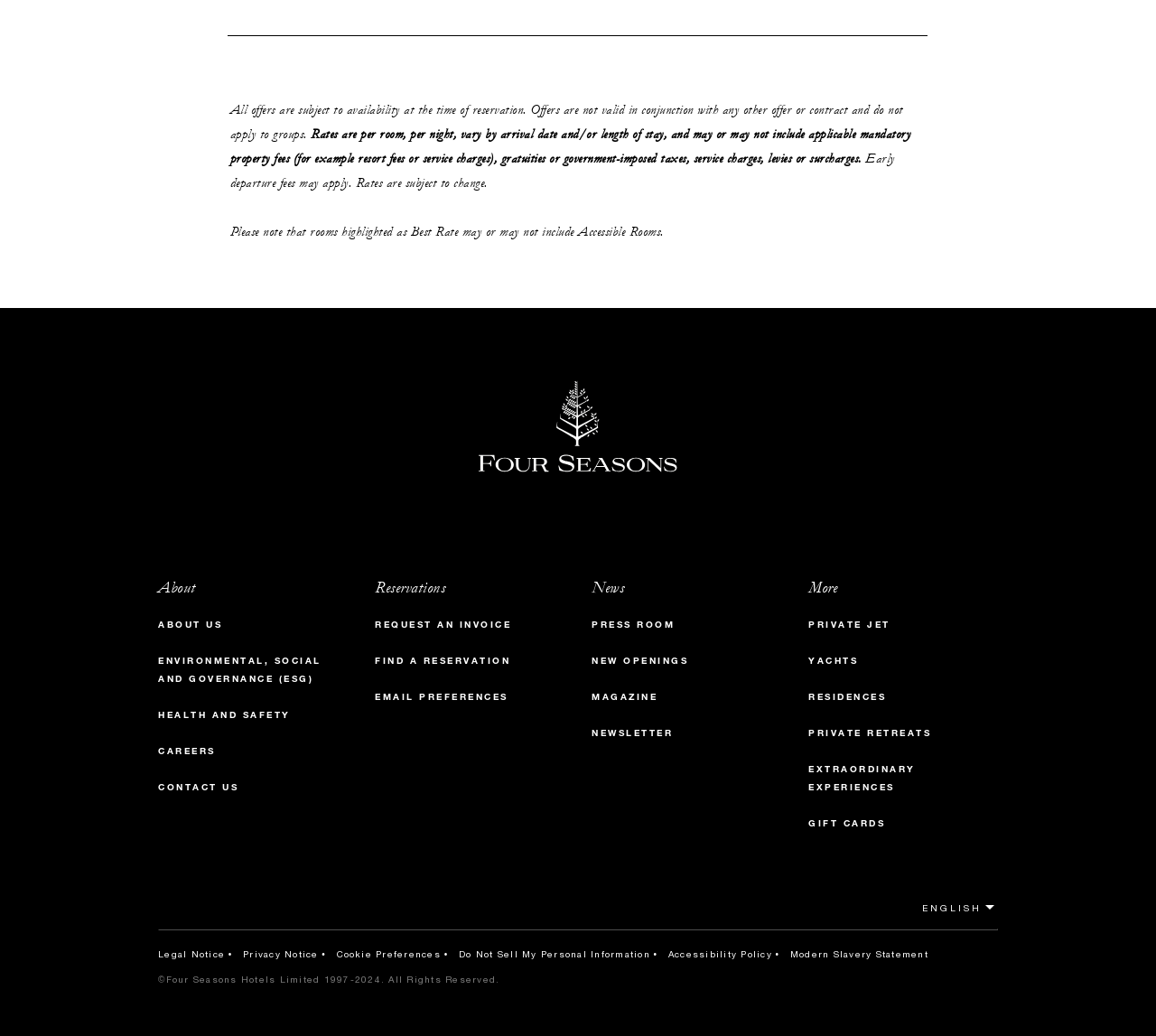Determine the bounding box coordinates of the element's region needed to click to follow the instruction: "Check Legal Notice". Provide these coordinates as four float numbers between 0 and 1, formatted as [left, top, right, bottom].

[0.137, 0.916, 0.195, 0.93]